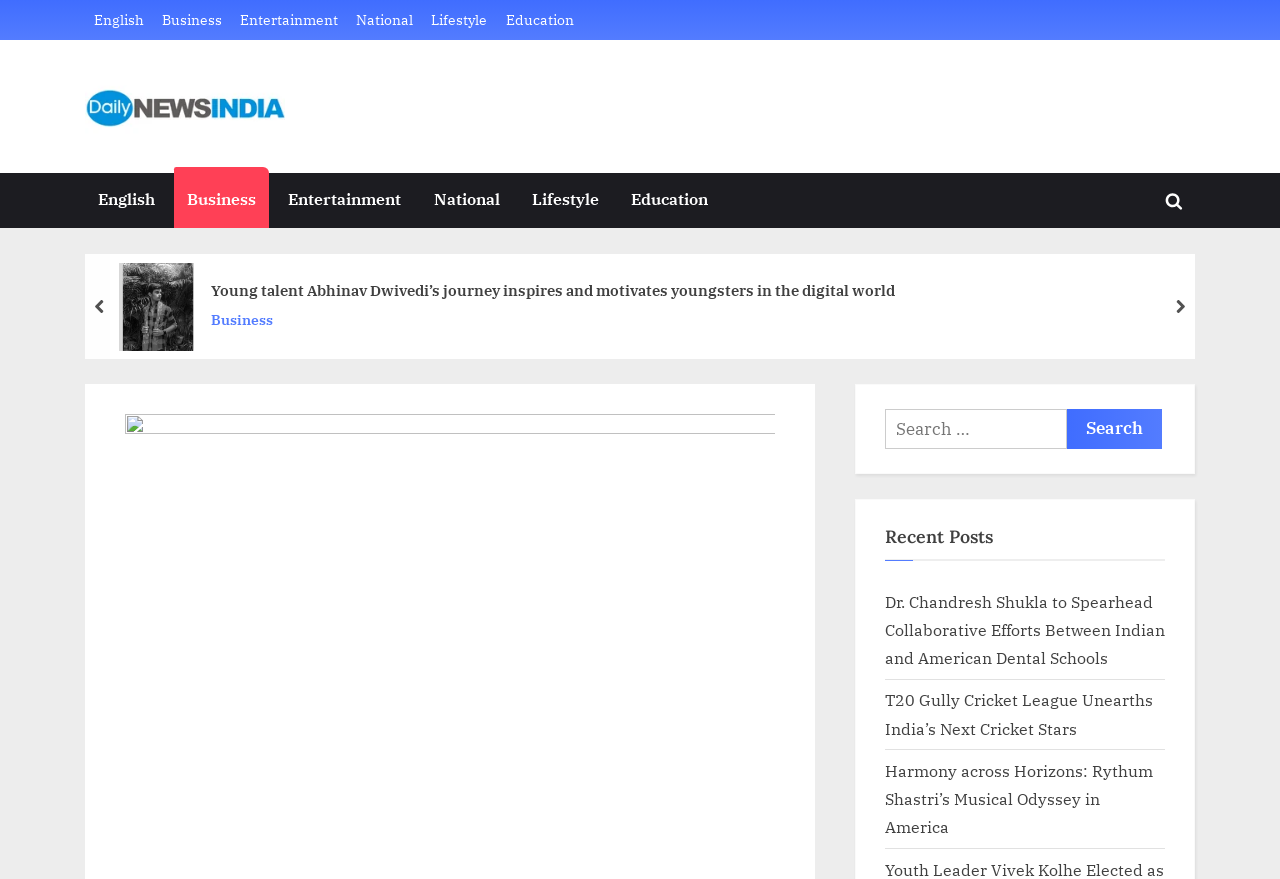Using the element description: "Toggle website search", determine the bounding box coordinates. The coordinates should be in the format [left, top, right, bottom], with values between 0 and 1.

None